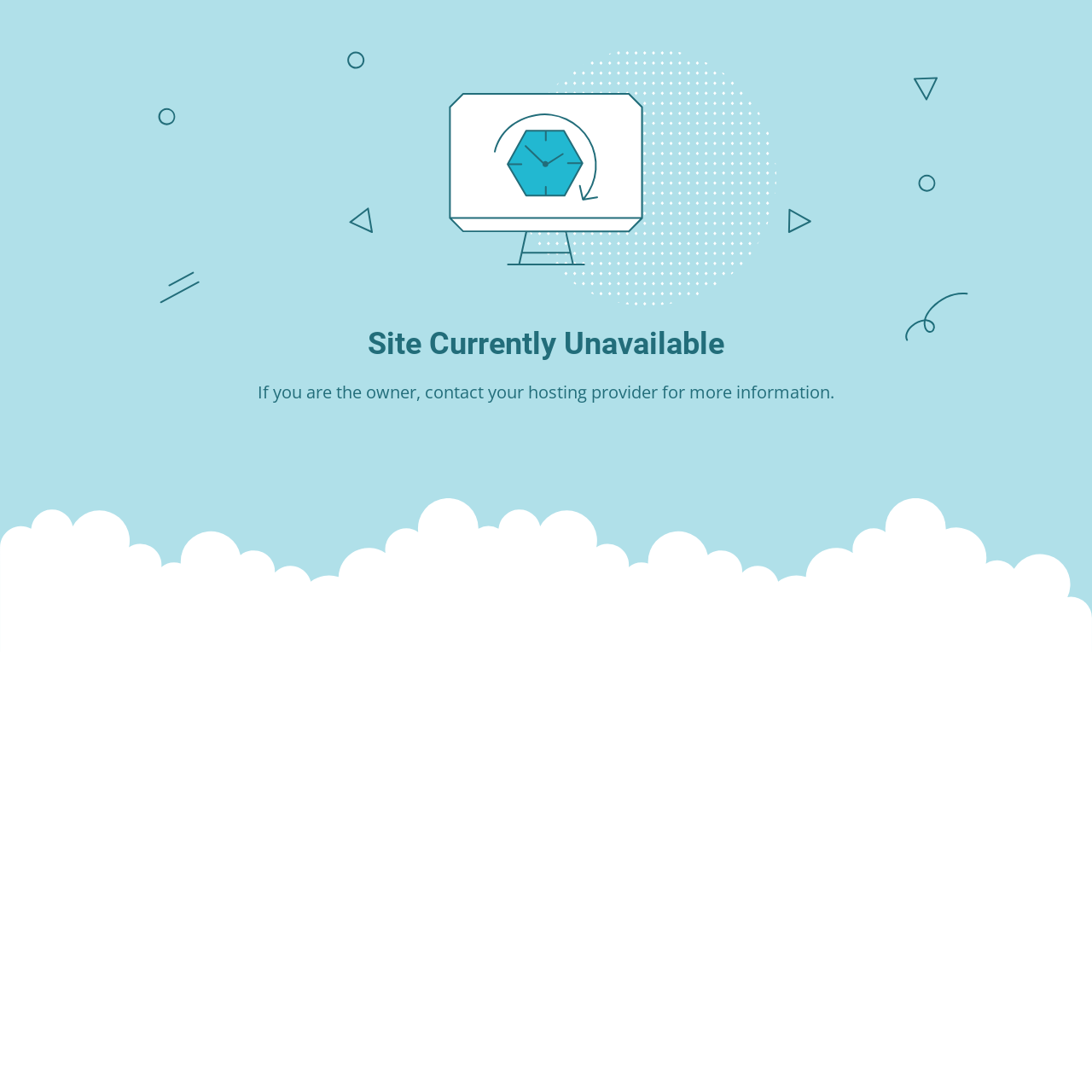Locate and extract the text of the main heading on the webpage.

Site Currently Unavailable